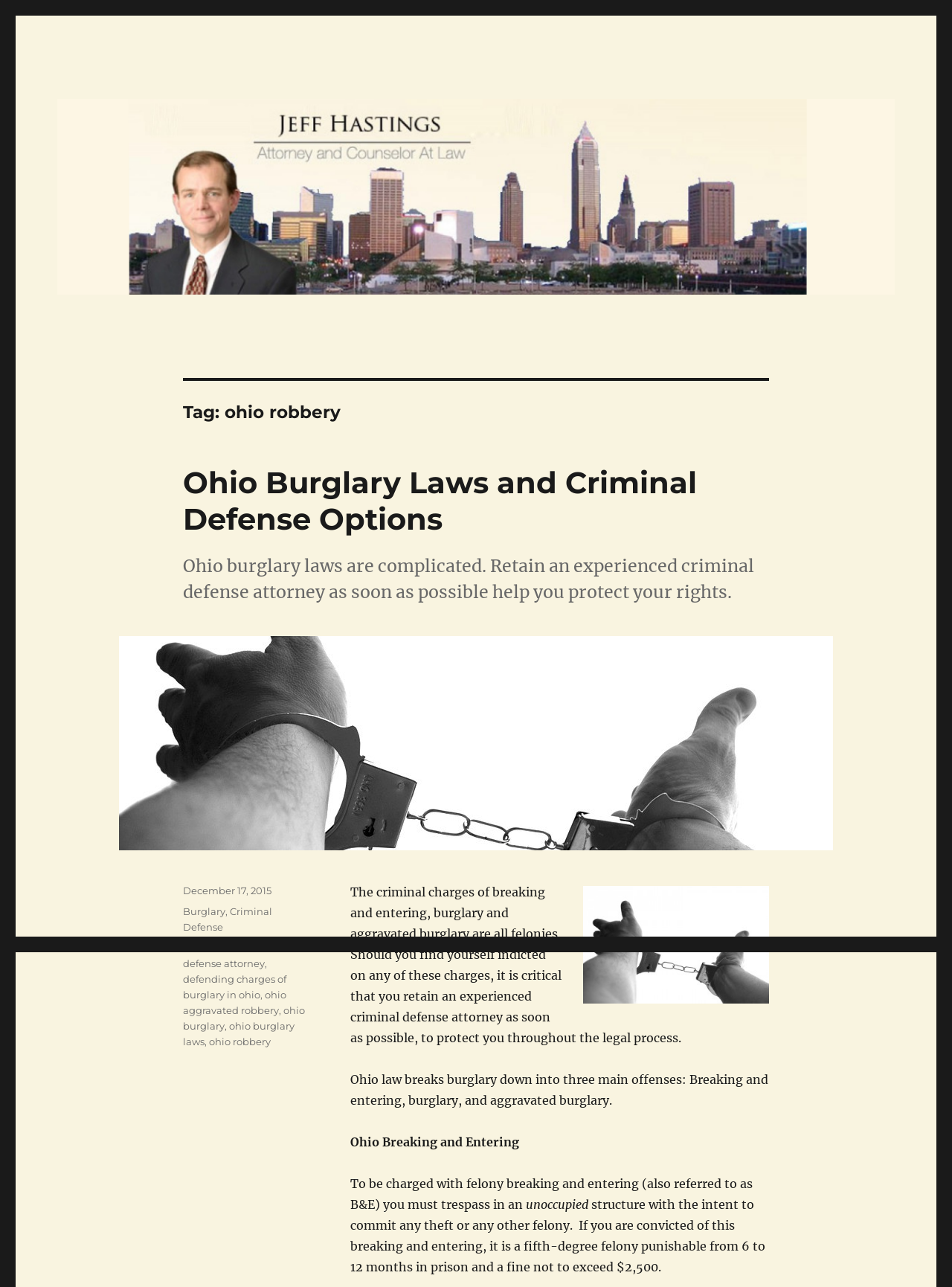Locate the bounding box coordinates of the clickable area needed to fulfill the instruction: "Click here to read safety protocols".

None